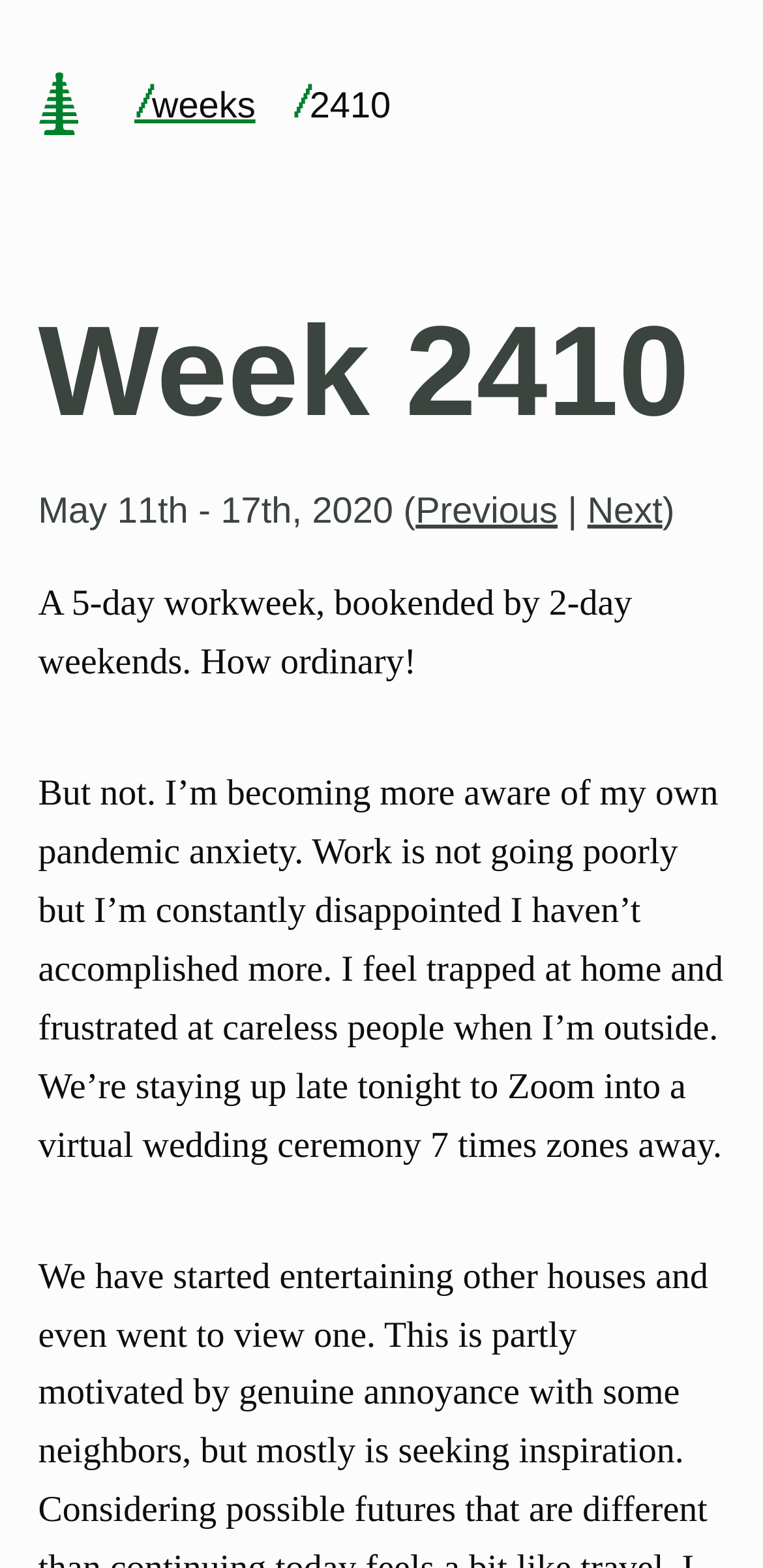Refer to the image and answer the question with as much detail as possible: What is the author doing tonight?

I found this information in the main content section, where the author mentions staying up late to Zoom into a virtual wedding ceremony 7 time zones away.